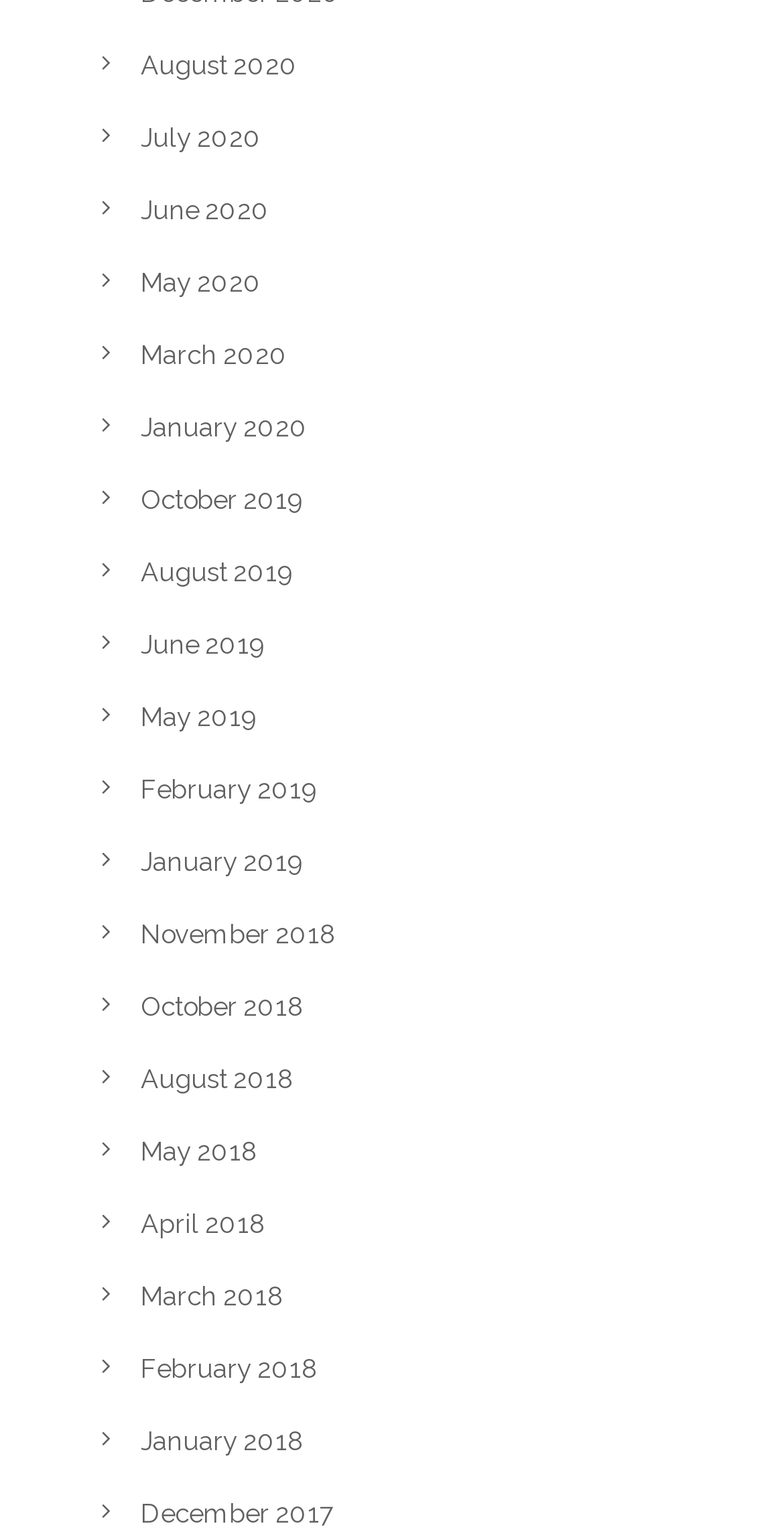How many links are listed in total?
Using the details from the image, give an elaborate explanation to answer the question.

I counted the total number of links listed, which includes all the months from January 2017 to August 2020. There are 19 links in total.